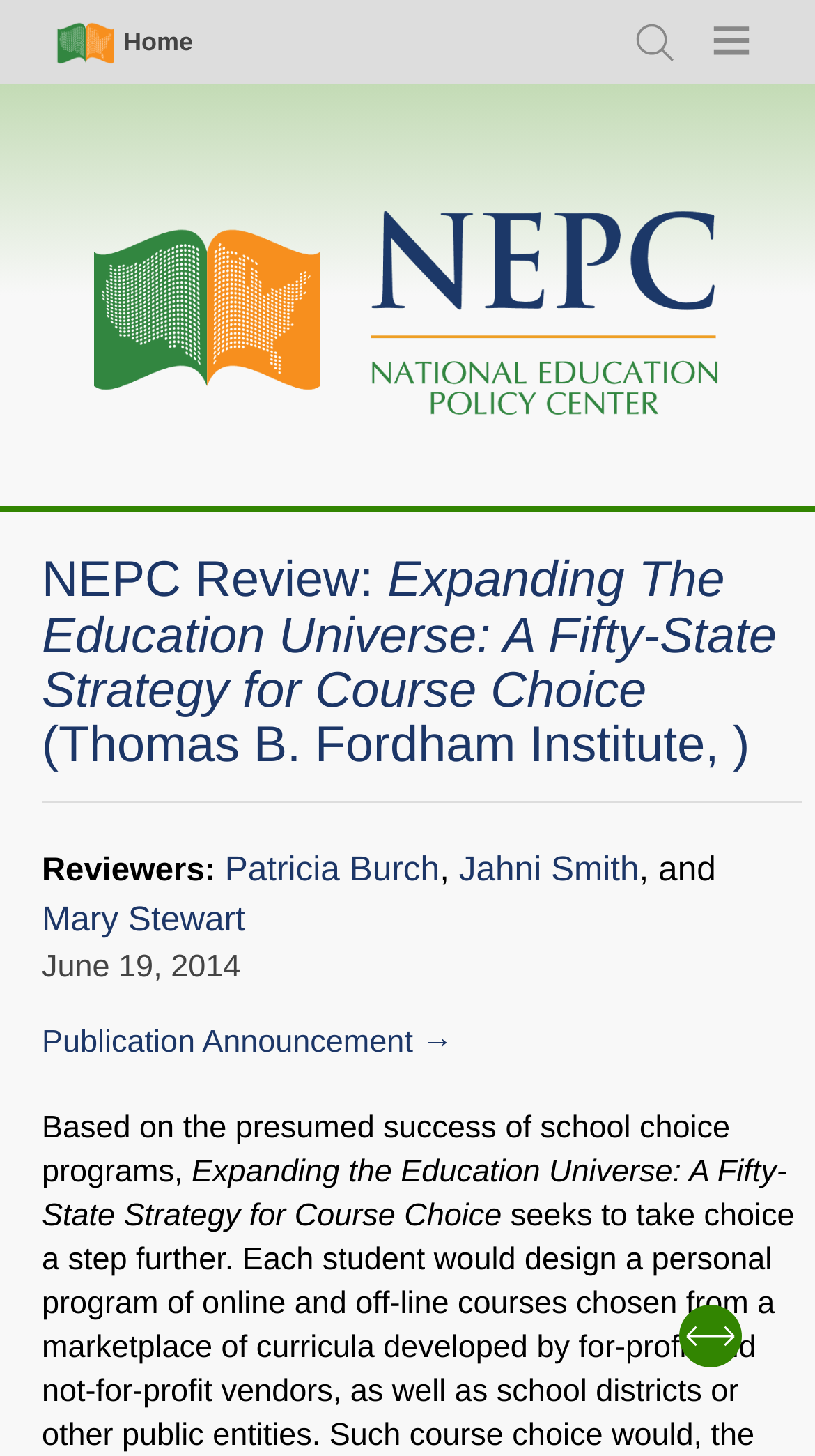Write an elaborate caption that captures the essence of the webpage.

The webpage is a review of the book "Expanding the Education Universe: A Fifty-State Strategy for Course Choice" on the National Education Policy Center website. At the top, there are three links: "Skip to main content", "Simple Nav", and a navigation menu with links to "Home", "Search", and "Menu". Below this, there is a main navigation section with a link to "Home".

The main content of the page is a review of the book, which is headed by a title "NEPC Review: Expanding The Education Universe: A Fifty-State Strategy for Course Choice (Thomas B. Fordham Institute, )". Below this, there is a dialog box with a "Close" button and several links to share the review on social media platforms, including Facebook, Twitter, LinkedIn, and Google Plus. There is also a permalink section with a textbox to copy the link and a static text displaying the link.

The review itself is written by three authors: Patricia Burch, Jahni Smith, and Mary Stewart, whose names are listed below the title. The review is dated June 19, 2014. There is a link to a publication announcement at the bottom of the review. The review text starts with a sentence "Based on the presumed success of school choice programs, Expanding the Education Universe: A Fifty-State Strategy for Course Choice seeks to take choice a step further. Each student would design...".